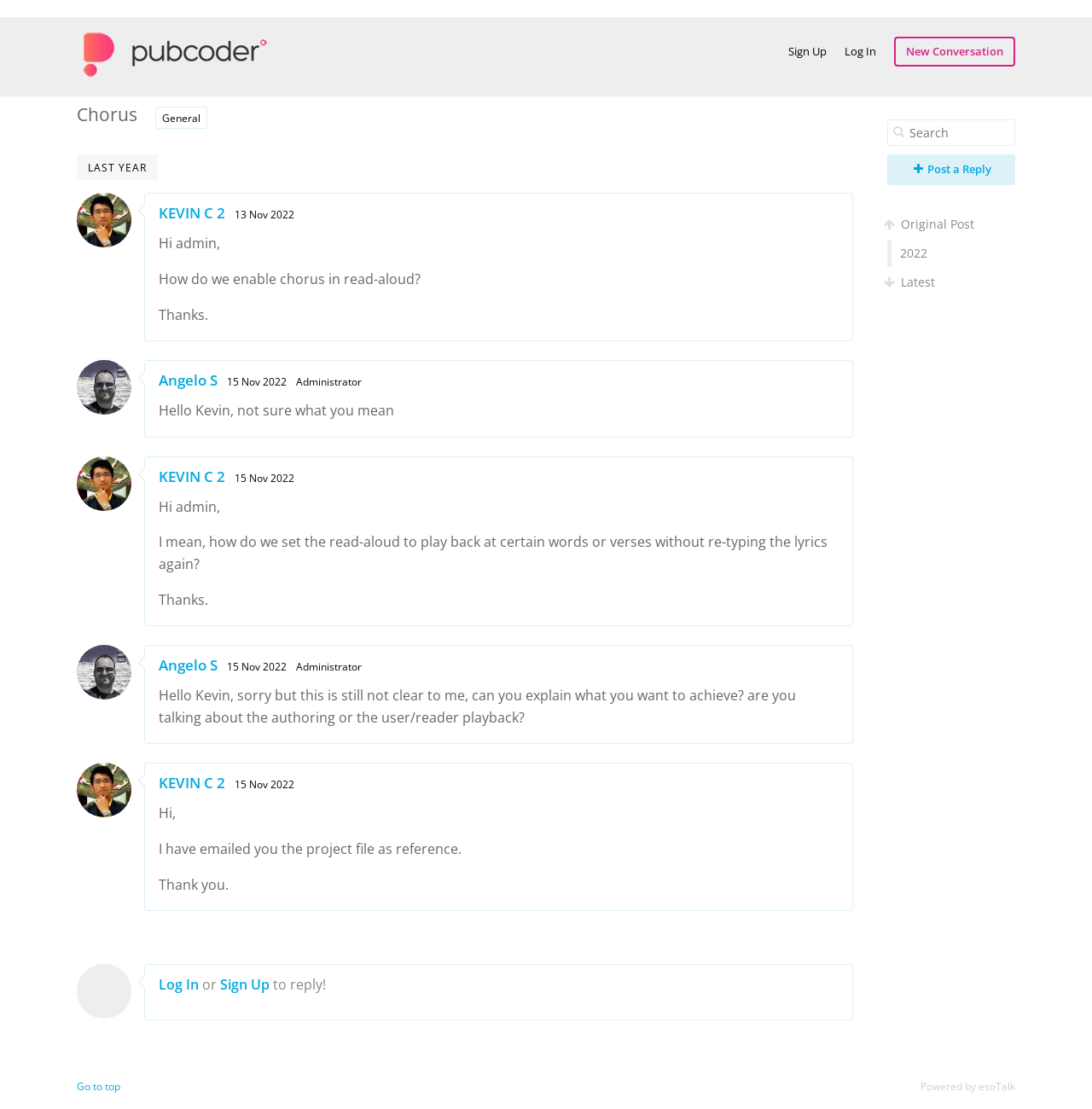Please answer the following question using a single word or phrase: 
What is the purpose of the 'Post a Reply' button?

To post a reply